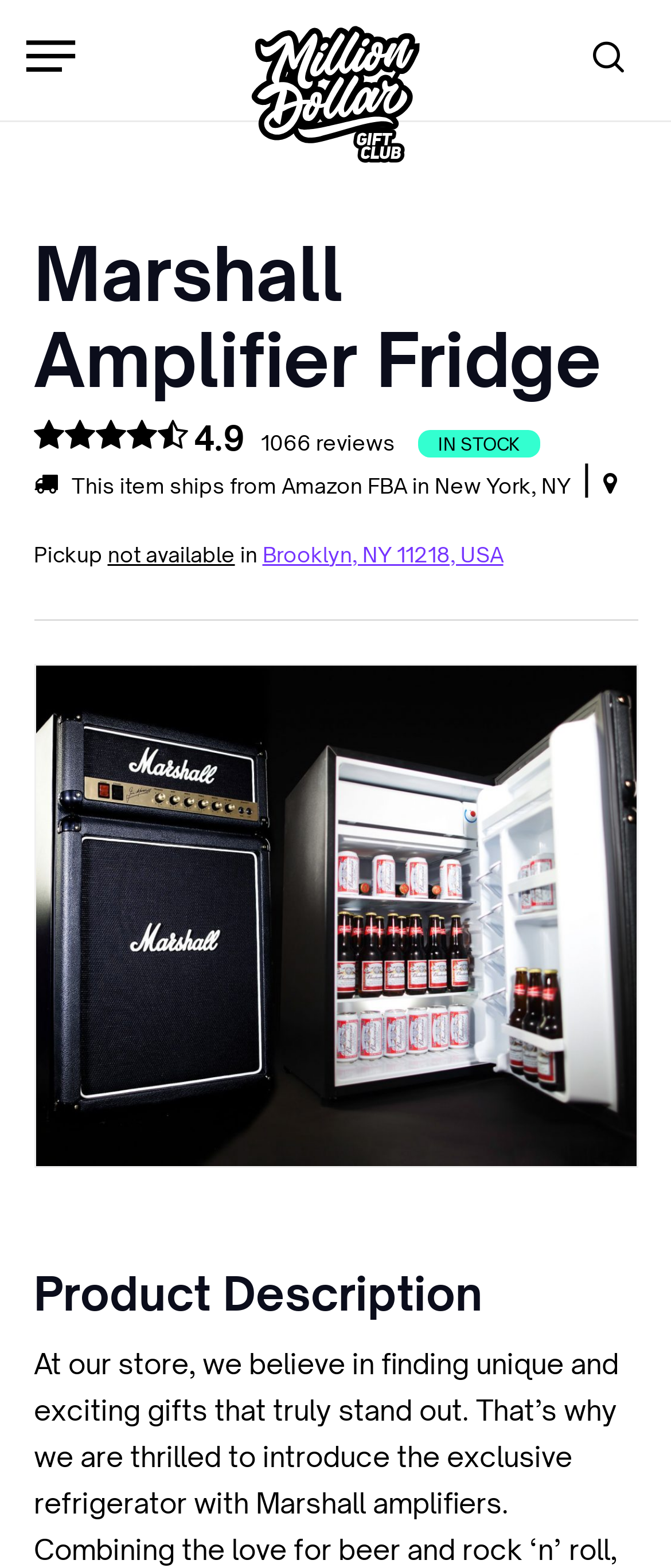Offer a meticulous description of the webpage's structure and content.

This webpage is about the Marshall Amplifier Fridge, a unique gift item available on Amazon. At the top left, there is a search bar with a "Search" textbox and a "Close Search" link to the right of it. Below the search bar, there is a link to the "Million Dollar Gift Club" with an accompanying image. 

To the top right, there is another "search" link. A navigation menu button is located at the top left corner. The main content of the page starts with a heading that reads "Marshall Amplifier Fridge", followed by a link showing the product's rating, "4.9 1066 reviews". 

Below the rating, there is a notice indicating that the item is "IN STOCK". The shipping information is provided, stating that the item ships from Amazon FBA in New York, NY. There is also information about pickup availability, which is not available in this case. 

A link to the product's location, "Brooklyn, NY 11218, USA", is provided. The main product image and link to the "Marshall Amplifier Fridge" are centered on the page, taking up most of the space. 

Finally, there is a heading for the "Product Description" section, which is located at the bottom of the page.